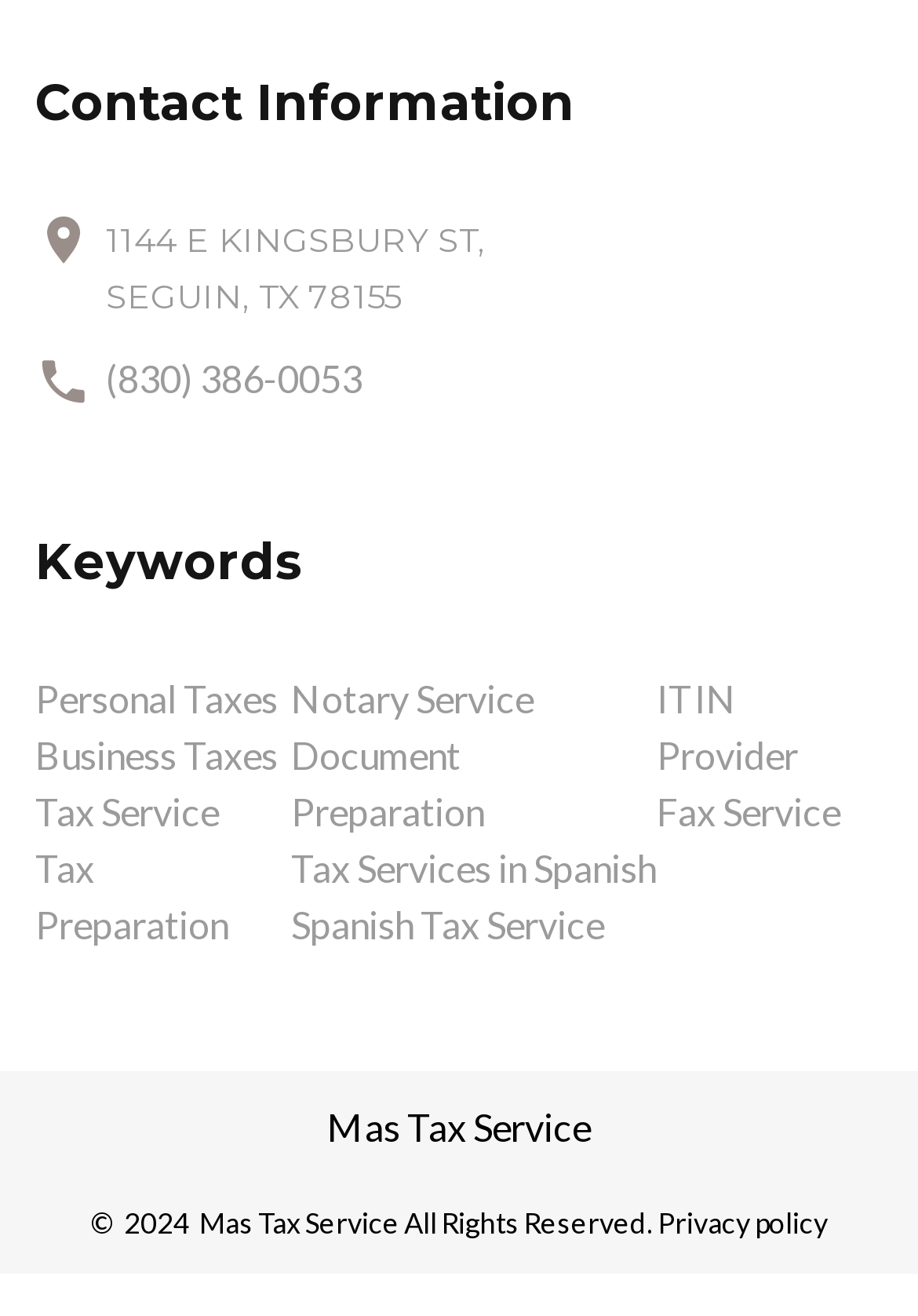Can you specify the bounding box coordinates of the area that needs to be clicked to fulfill the following instruction: "Read privacy policy"?

[0.717, 0.915, 0.901, 0.942]